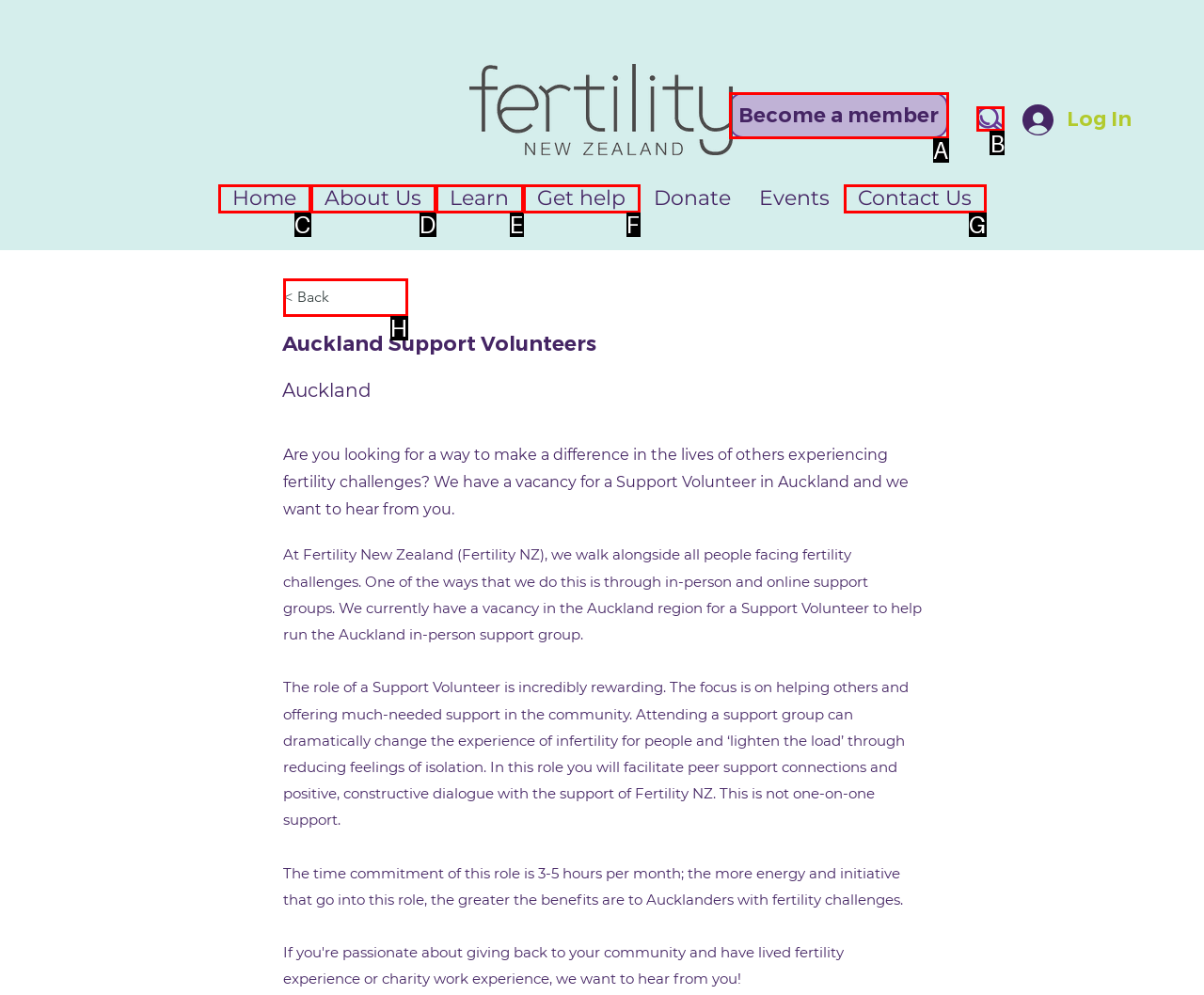Determine which HTML element to click to execute the following task: Search with the magnifier Answer with the letter of the selected option.

B